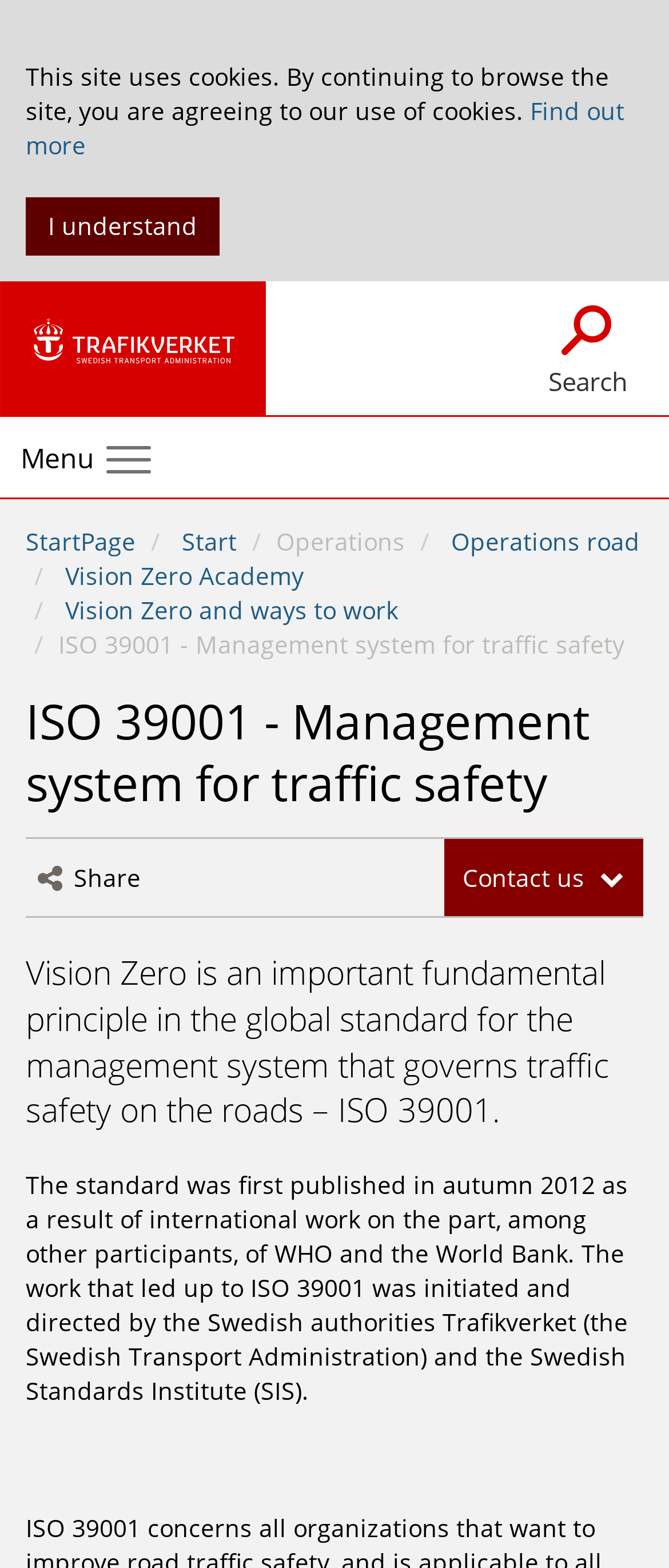Please answer the following query using a single word or phrase: 
Who initiated the work on ISO 39001?

Swedish authorities